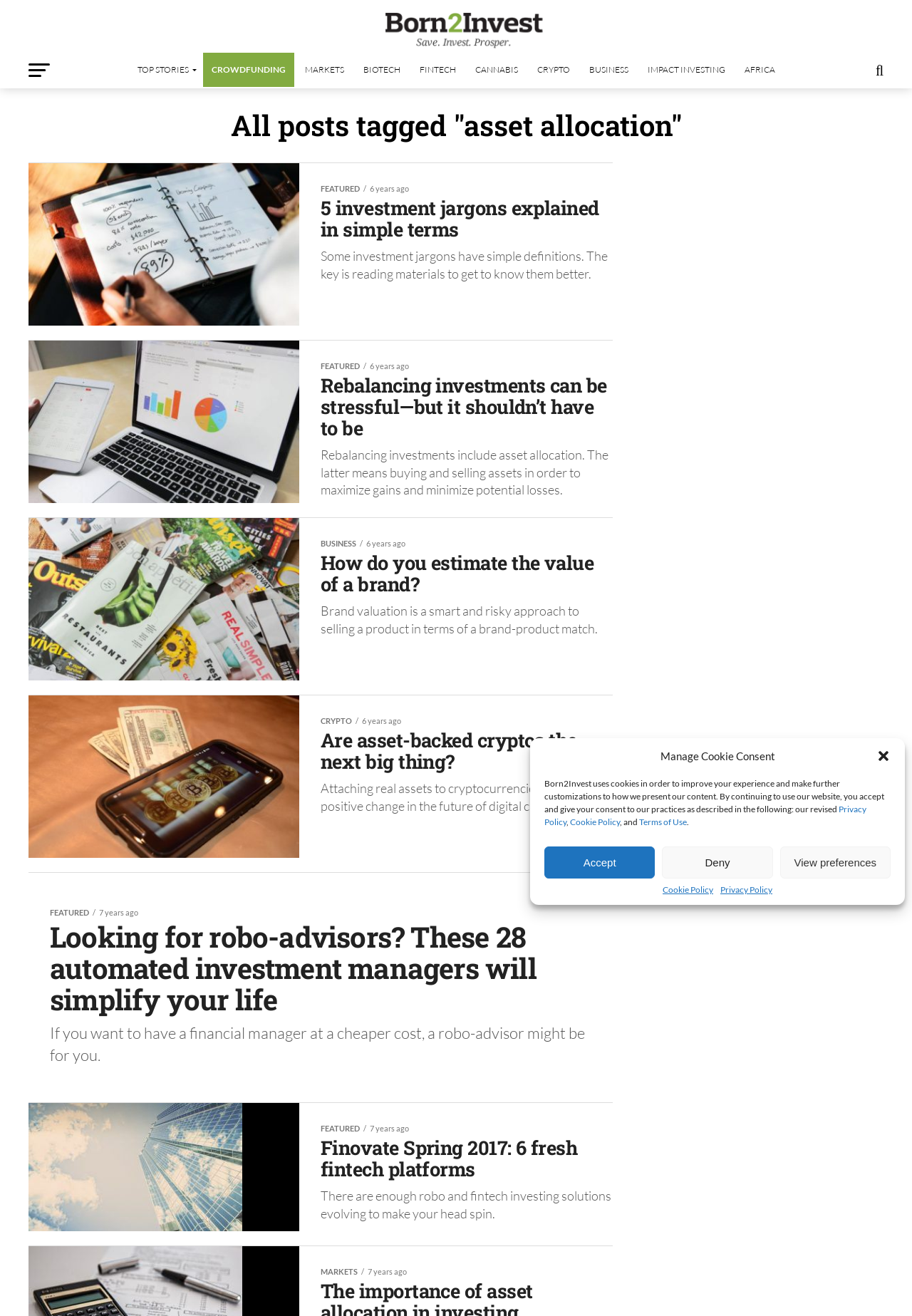Can you find the bounding box coordinates for the element that needs to be clicked to execute this instruction: "Read '5 investment jargons explained in simple terms'"? The coordinates should be given as four float numbers between 0 and 1, i.e., [left, top, right, bottom].

[0.352, 0.15, 0.672, 0.183]